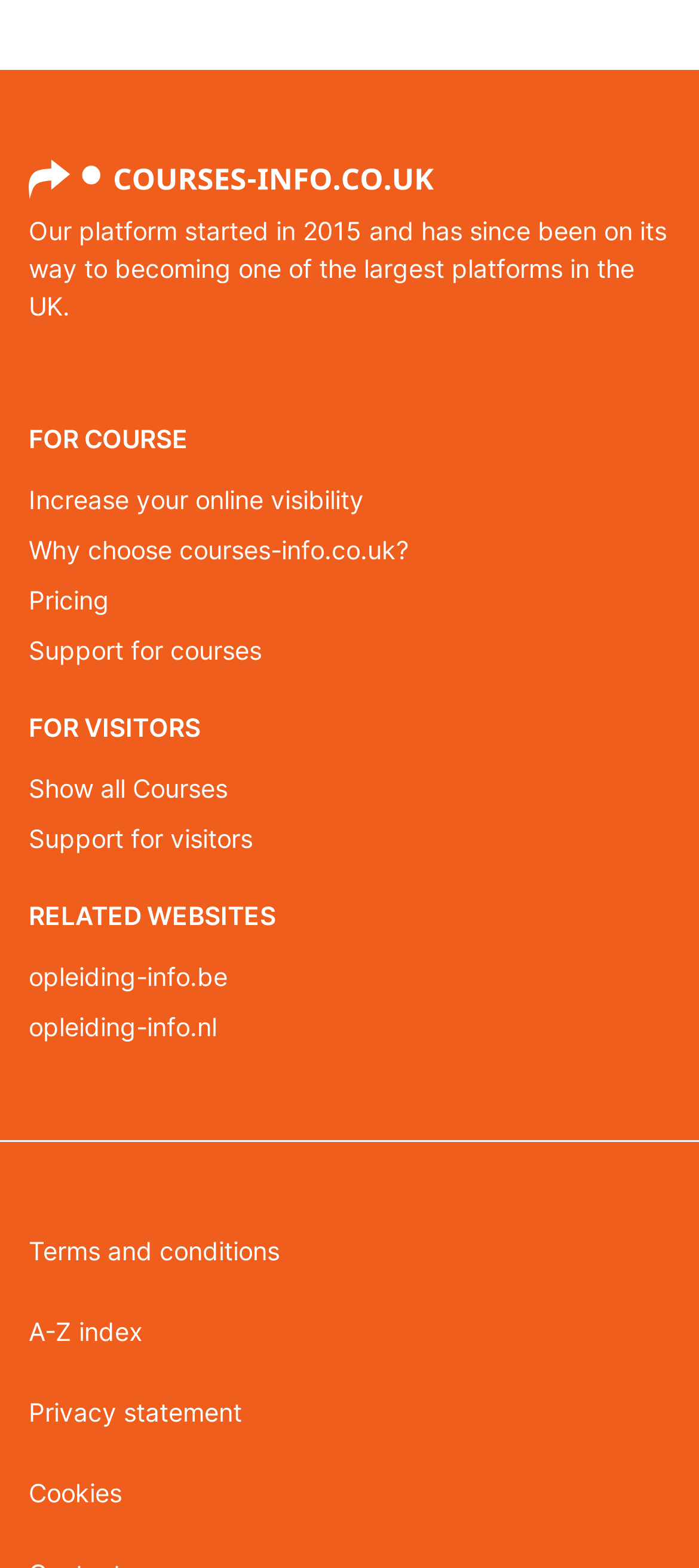What is the year the platform started?
Craft a detailed and extensive response to the question.

The answer can be found in the StaticText element with the text 'Our platform started in 2015 and has since been on its way to becoming one of the largest platforms in the UK.'